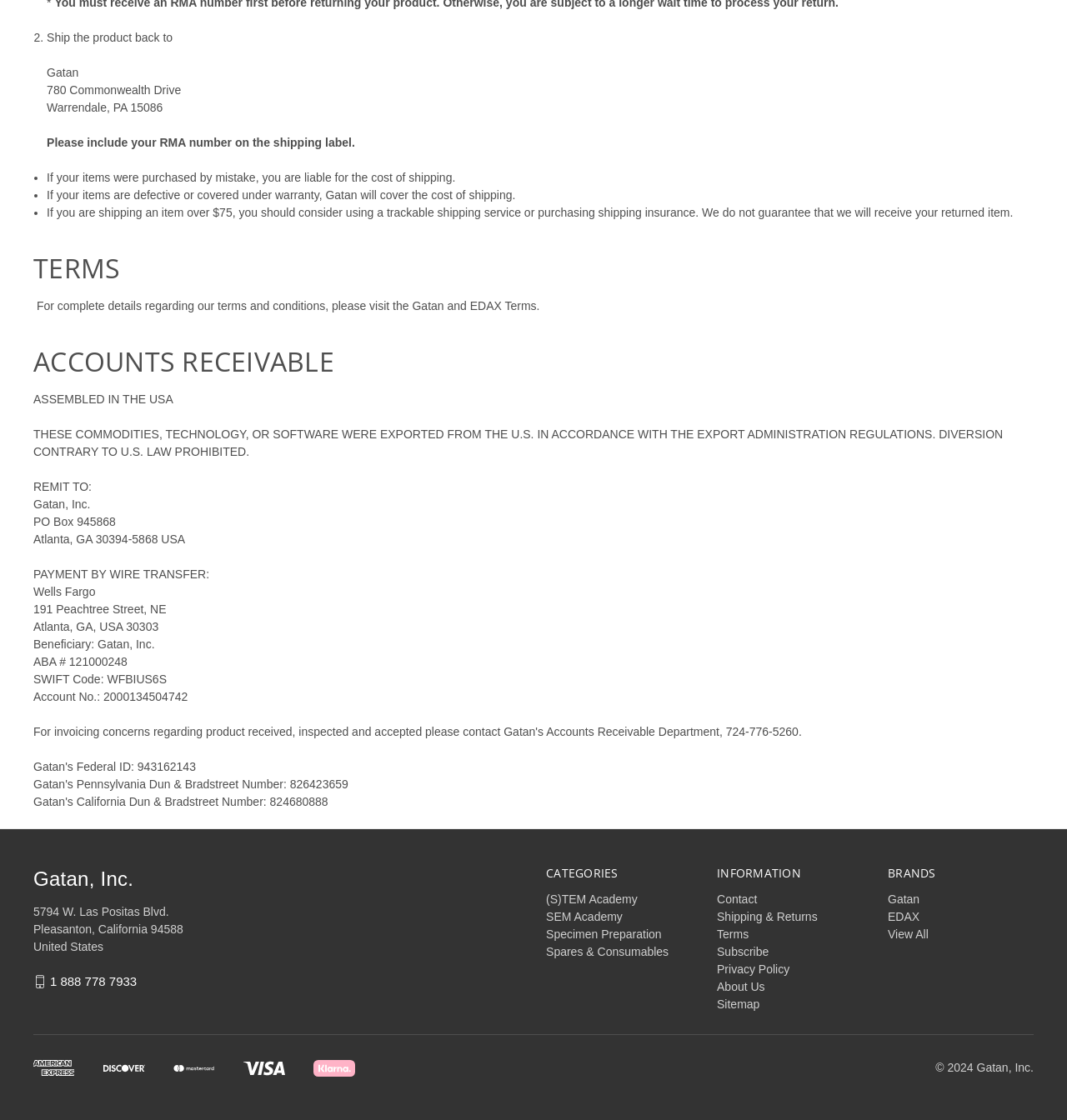Who is the beneficiary of the wire transfer payment?
Give a single word or phrase as your answer by examining the image.

Gatan, Inc.